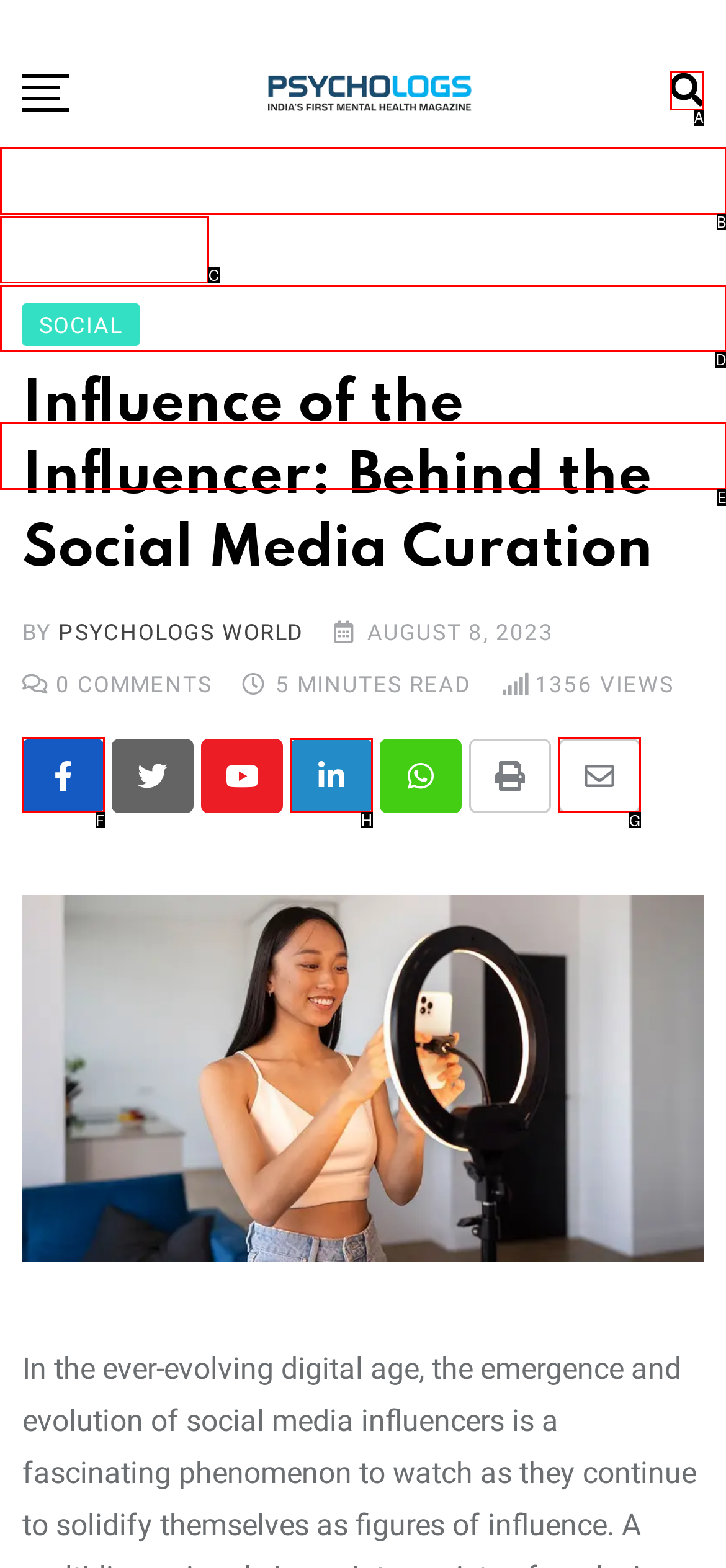Determine which element should be clicked for this task: Share the article on LinkedIn
Answer with the letter of the selected option.

H